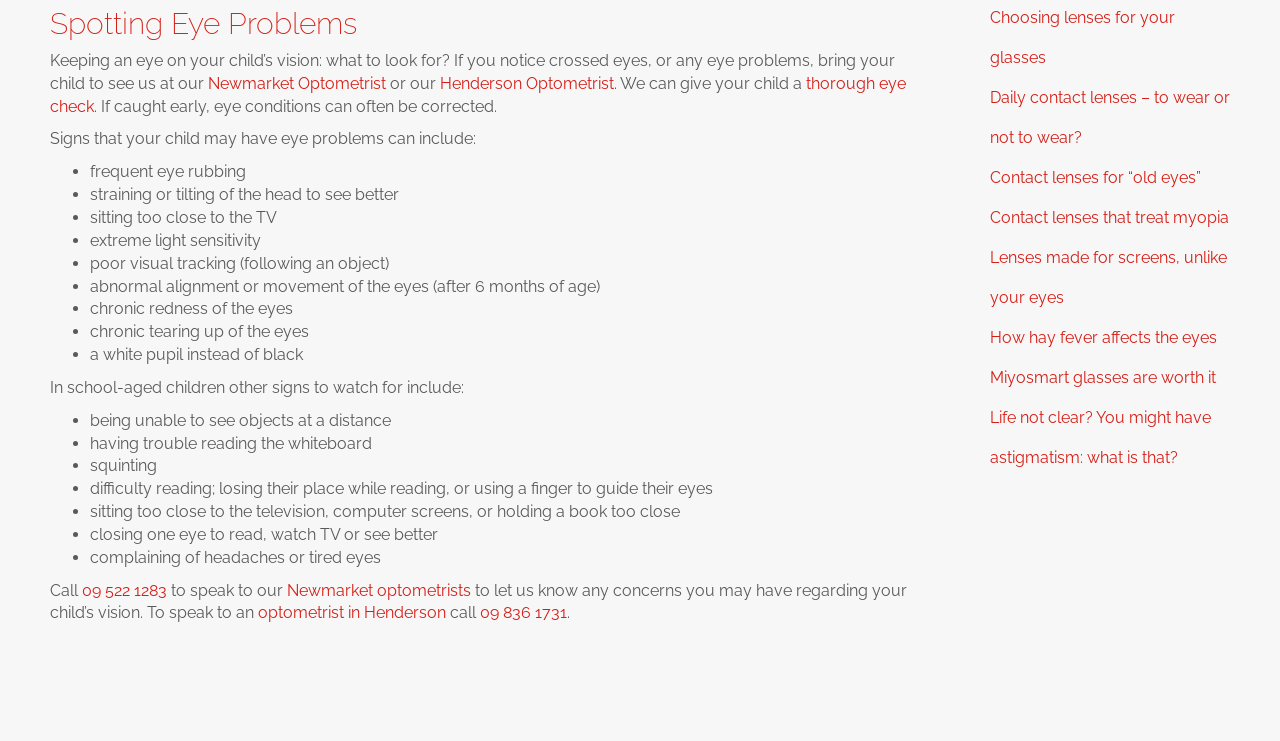Locate the bounding box coordinates of the UI element described by: "Henderson Optometrist". The bounding box coordinates should consist of four float numbers between 0 and 1, i.e., [left, top, right, bottom].

[0.344, 0.1, 0.48, 0.125]